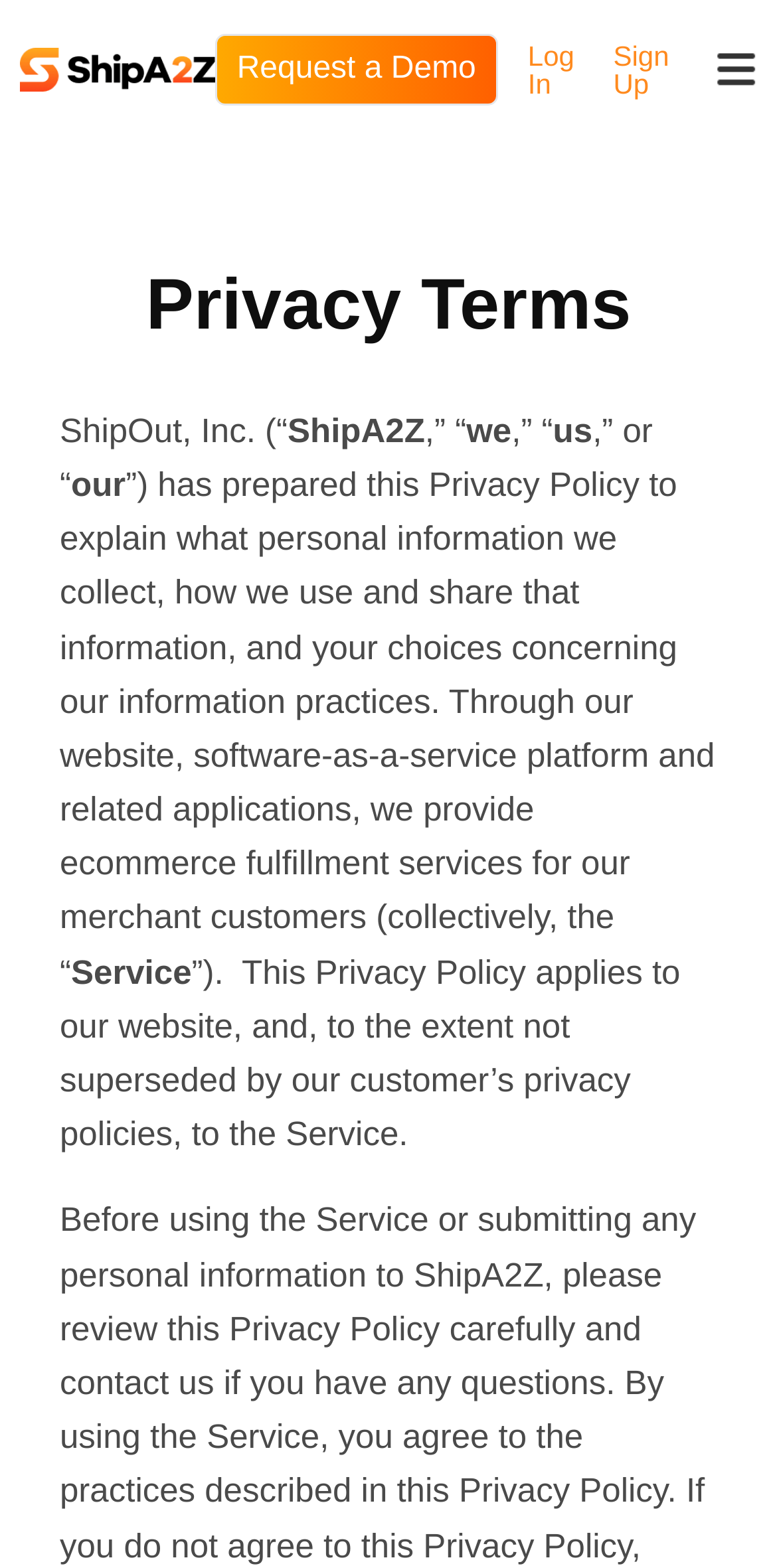Respond with a single word or short phrase to the following question: 
What is the purpose of this webpage?

Privacy Policy